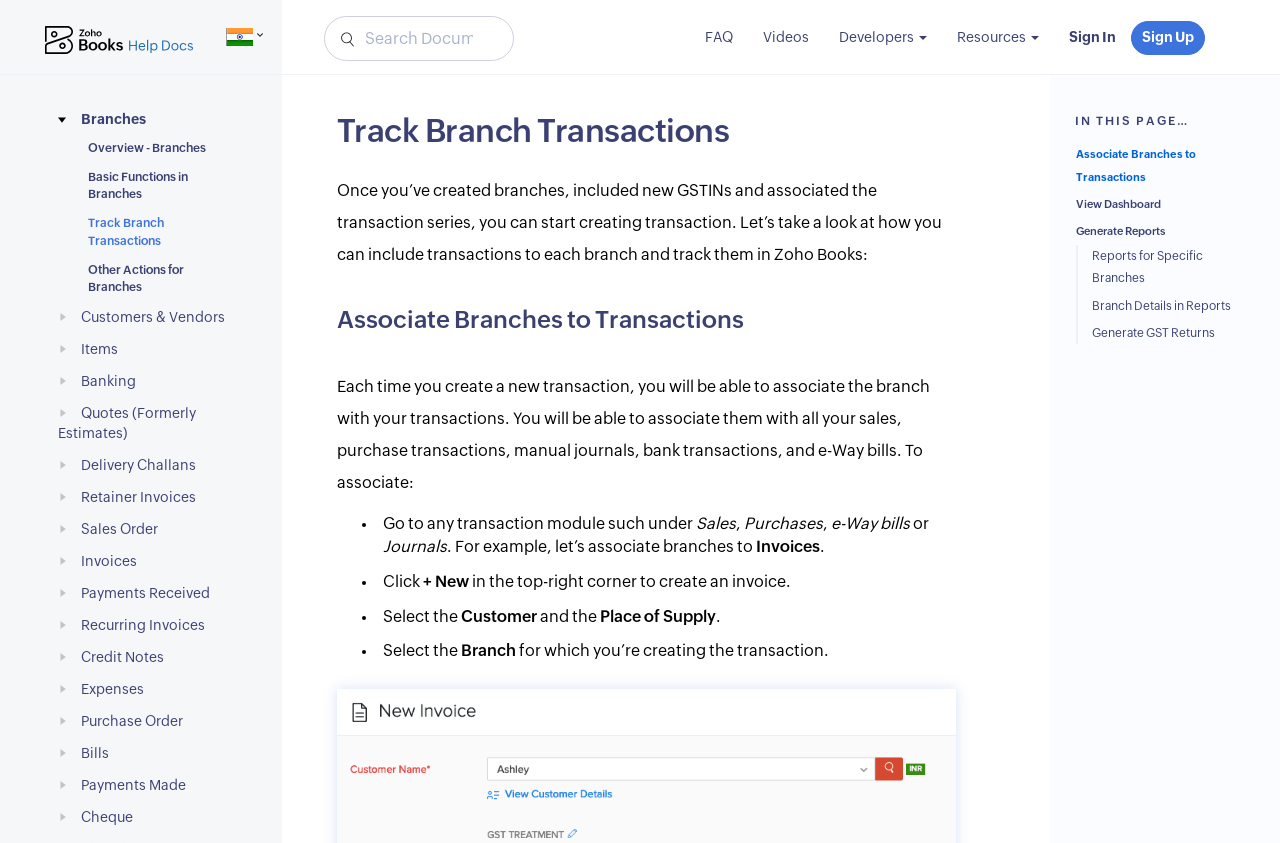Please find and report the bounding box coordinates of the element to click in order to perform the following action: "Sign in to your account". The coordinates should be expressed as four float numbers between 0 and 1, in the format [left, top, right, bottom].

[0.823, 0.021, 0.884, 0.069]